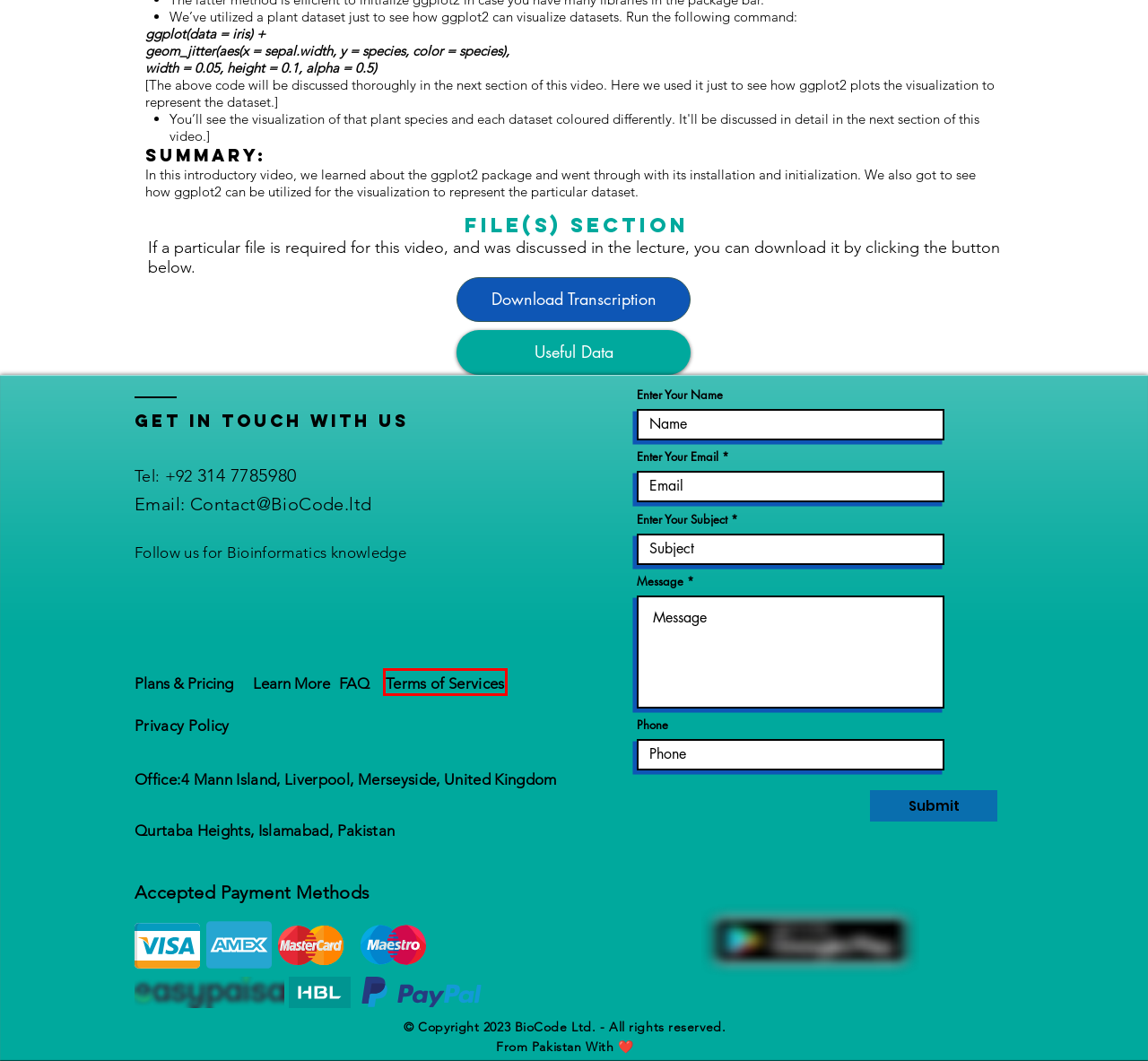Examine the screenshot of a webpage with a red bounding box around a UI element. Select the most accurate webpage description that corresponds to the new page after clicking the highlighted element. Here are the choices:
A. Pricing & Plans | BioCode
B. Privacy Policy | BioCode
C. BioCode | Learn Bioinformatics
D. Terms of Service | BioCode
E. Login | BioCode | Learn Bioinformatics
F. Reviews | BioCode
G. Internship | BioCode
H. Bioinformatics Courses

D